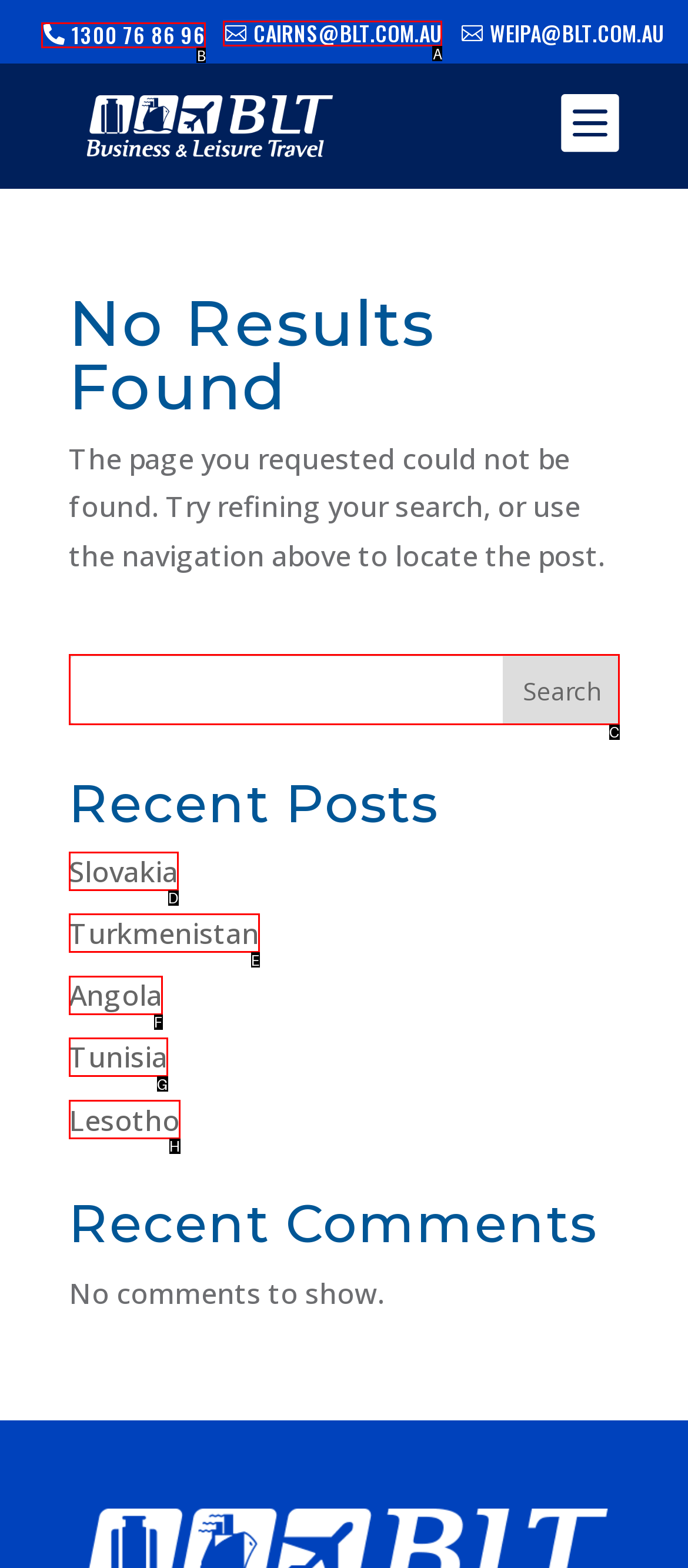Based on the description: 1300 76 86 96, identify the matching lettered UI element.
Answer by indicating the letter from the choices.

B